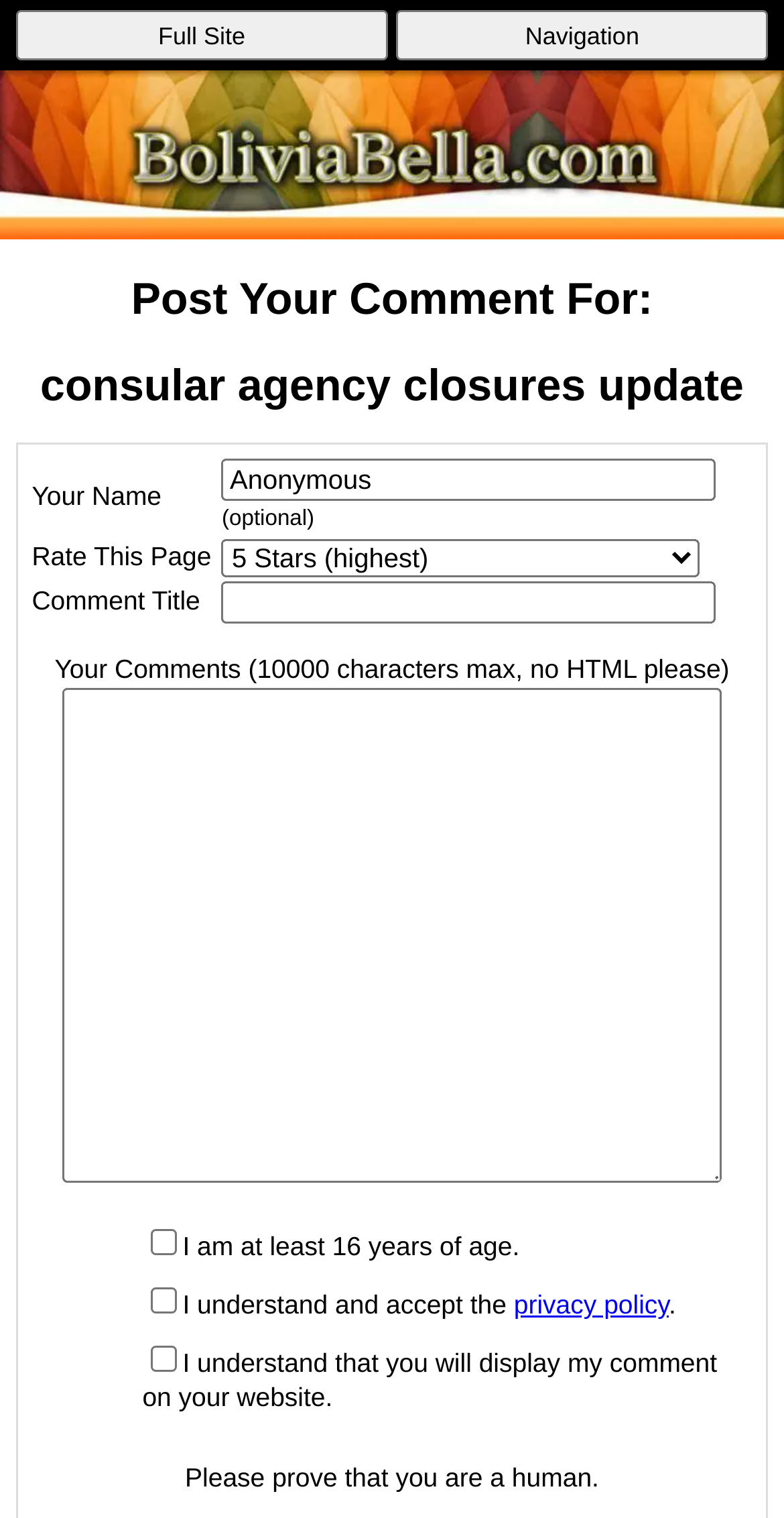Show the bounding box coordinates of the region that should be clicked to follow the instruction: "Enter your name."

[0.283, 0.303, 0.912, 0.331]